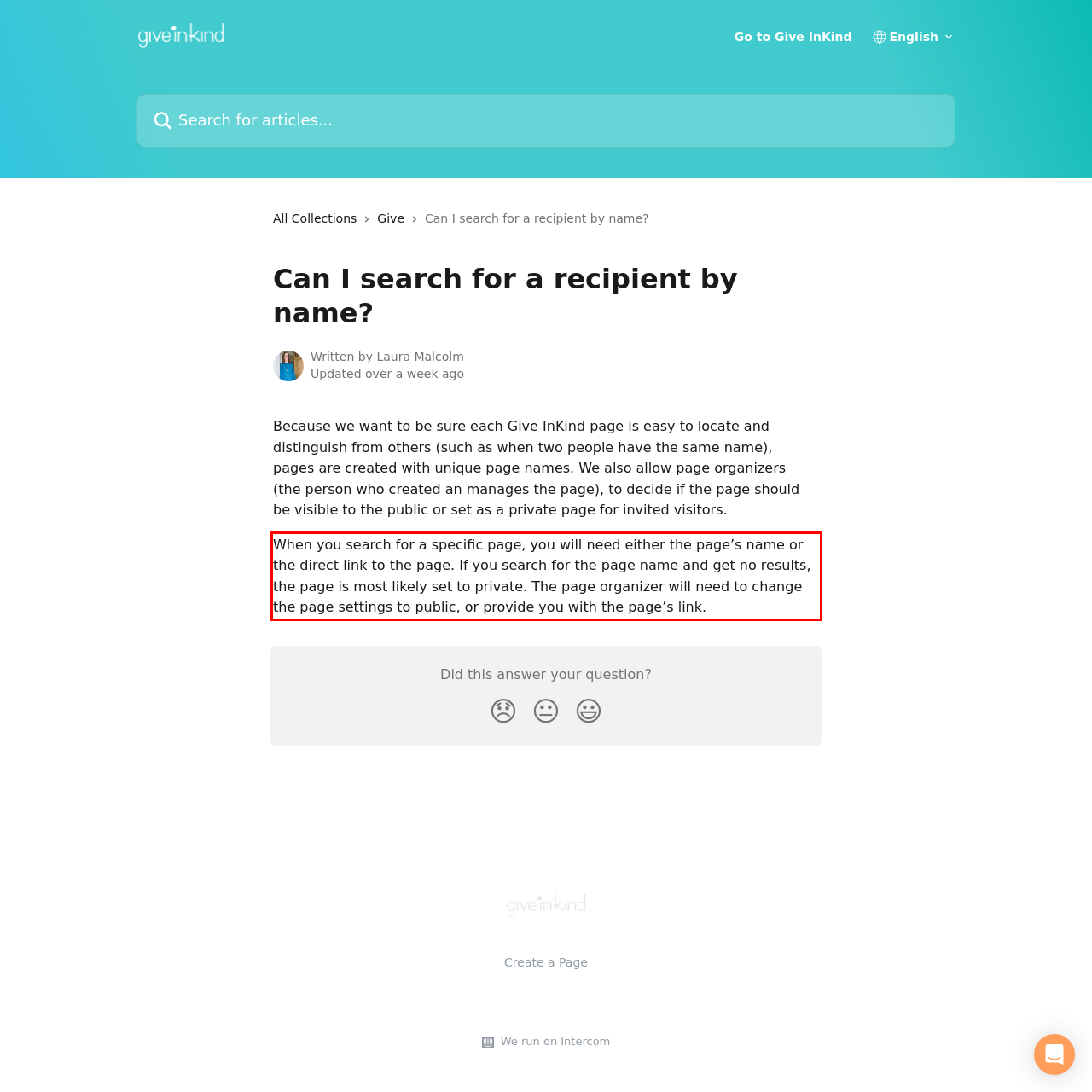The screenshot you have been given contains a UI element surrounded by a red rectangle. Use OCR to read and extract the text inside this red rectangle.

When you search for a specific page, you will need either the page’s name or the direct link to the page. If you search for the page name and get no results, the page is most likely set to private. The page organizer will need to change the page settings to public, or provide you with the page’s link.